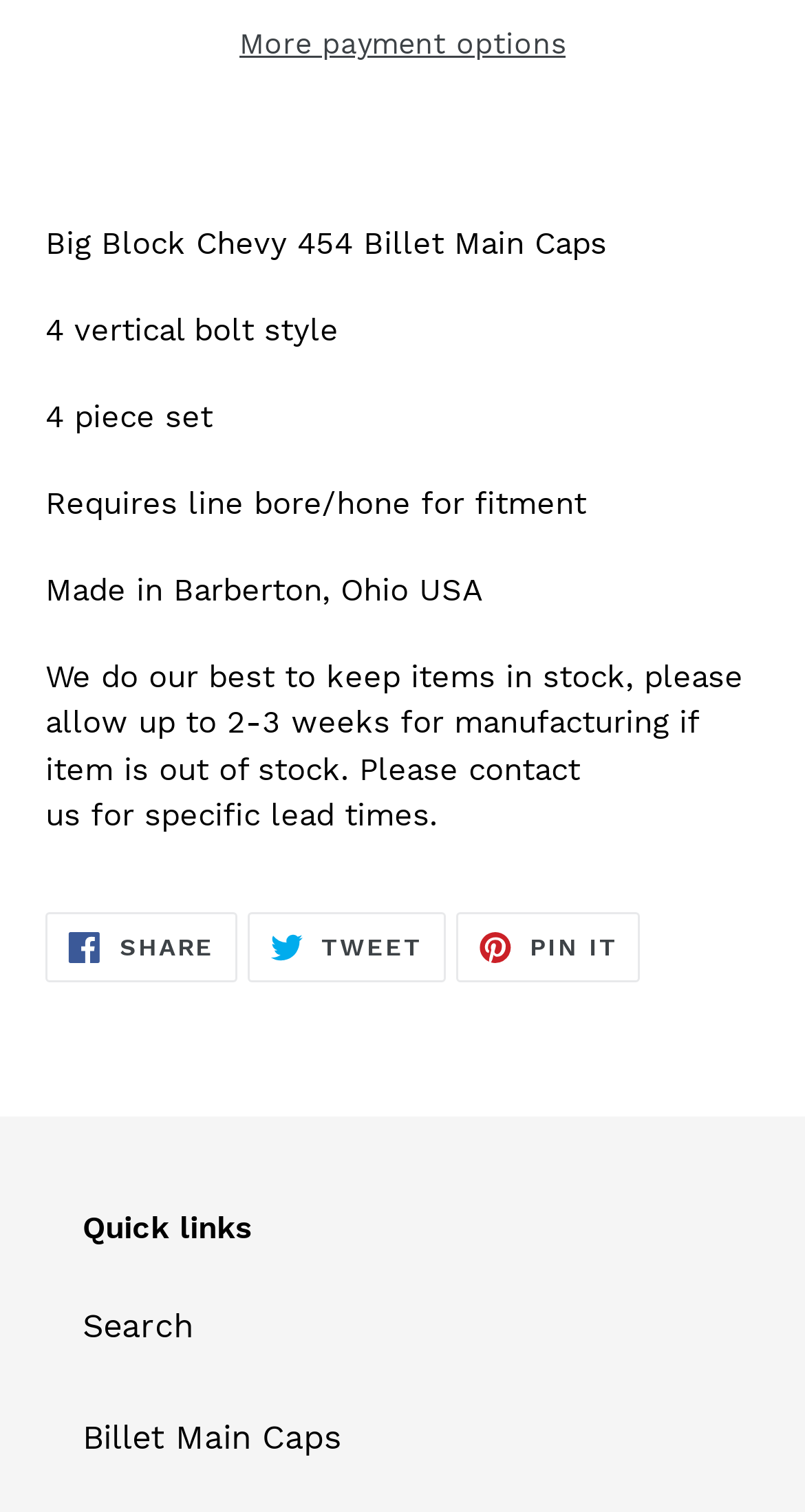What is the minimum lead time for out-of-stock items?
Please provide a single word or phrase as your answer based on the screenshot.

2-3 weeks